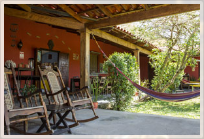Provide a short answer to the following question with just one word or phrase: What style does the guesthouse combine?

Rustic hacienda with modern eco-friendly elements